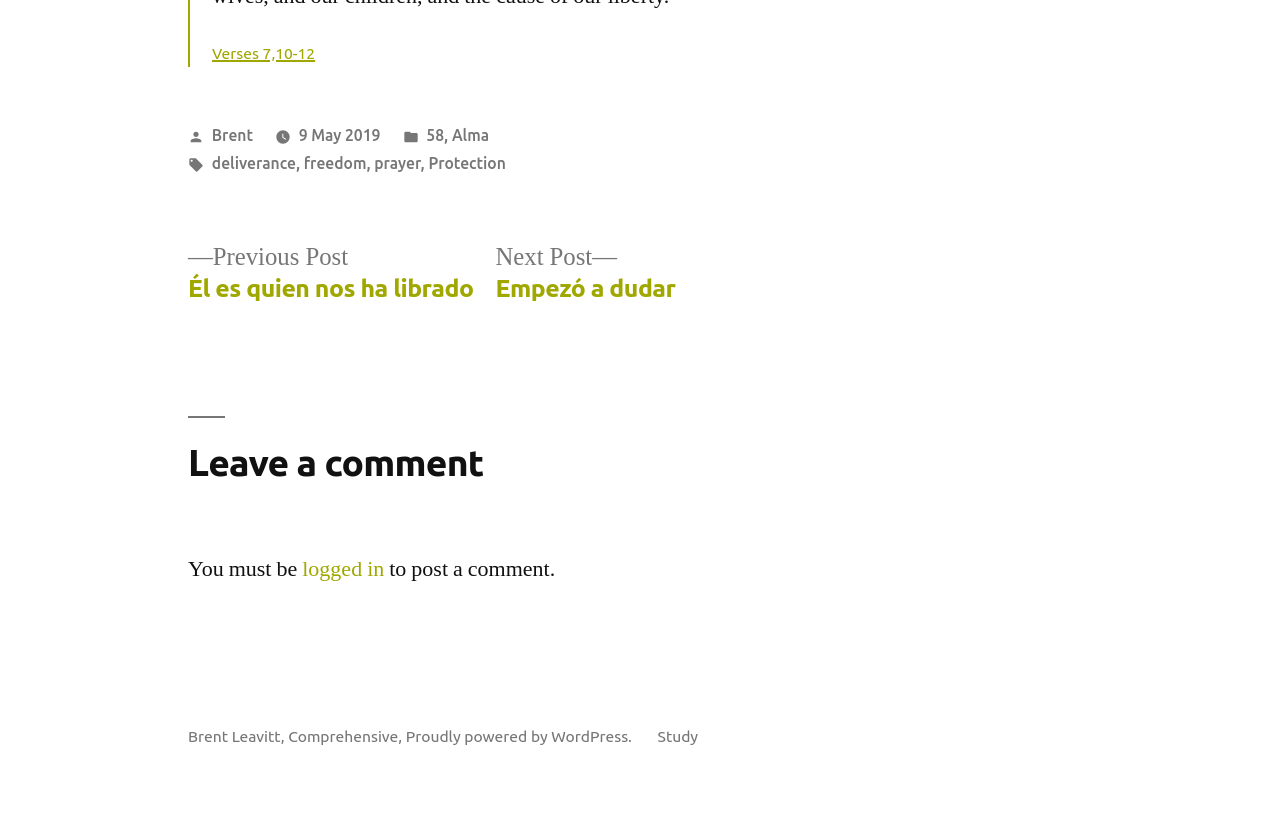Locate the bounding box coordinates of the clickable part needed for the task: "Go to study page".

[0.514, 0.891, 0.545, 0.913]